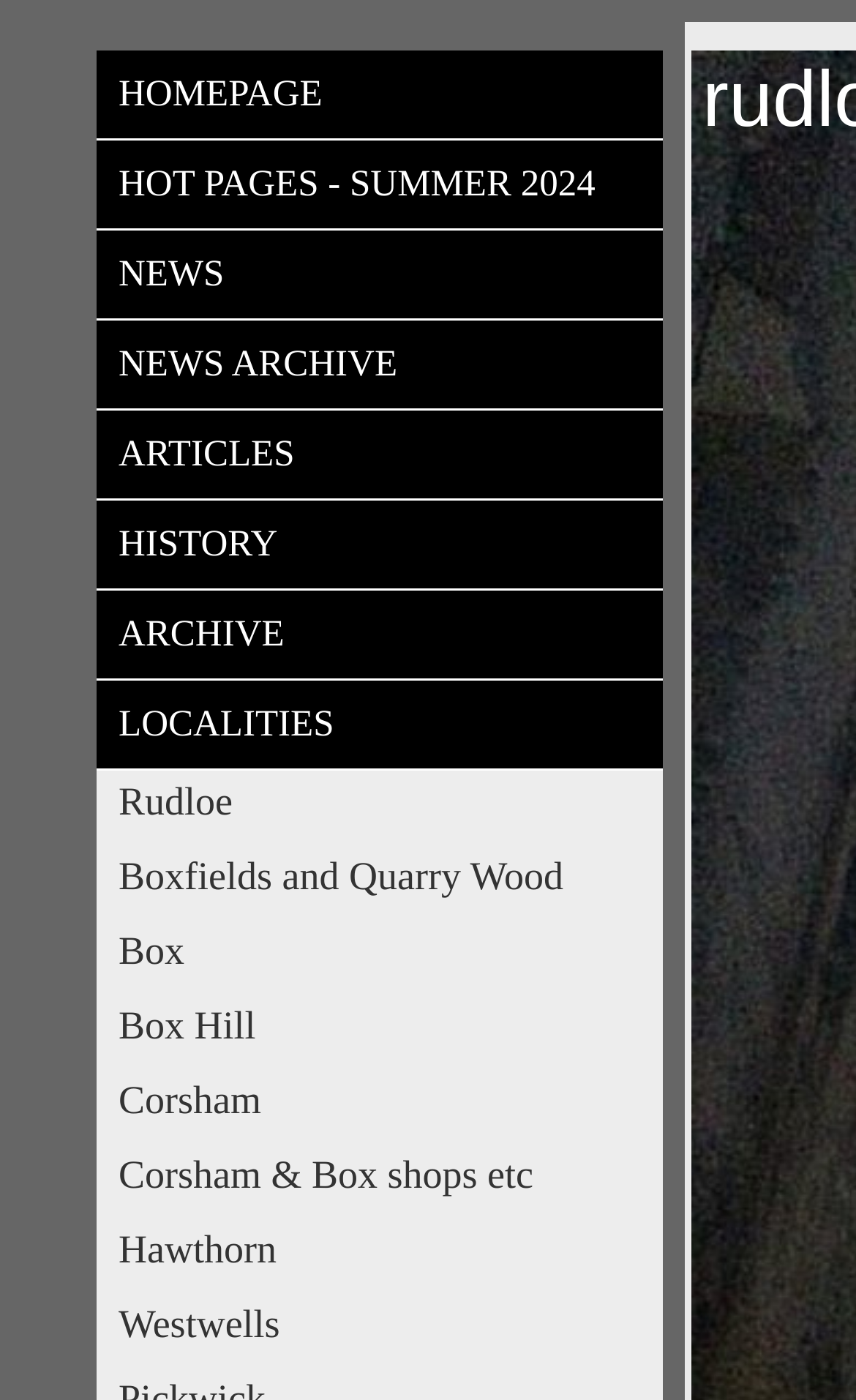Determine the bounding box coordinates of the clickable region to carry out the instruction: "Subscribe to the newsletter".

None